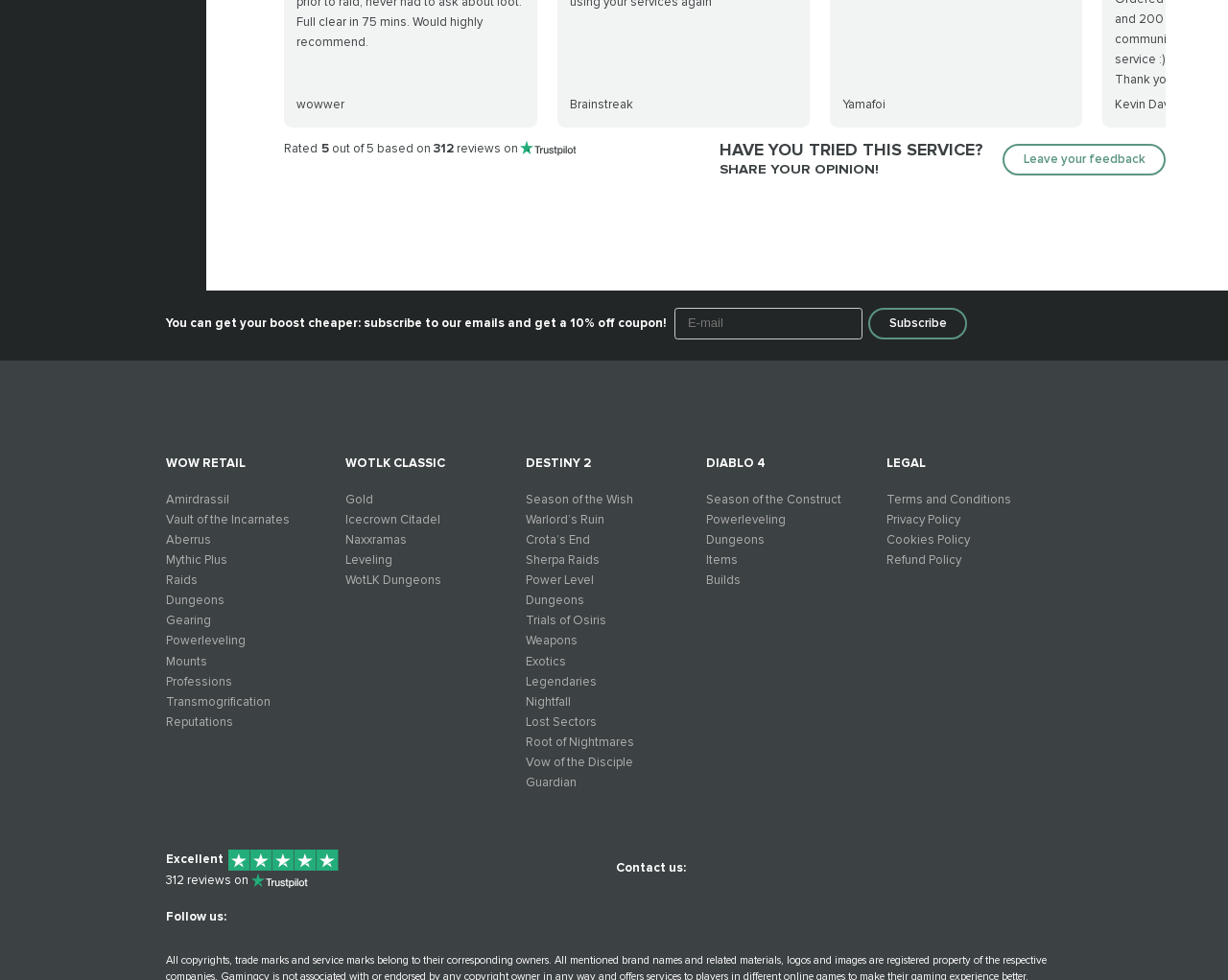Determine the bounding box coordinates for the element that should be clicked to follow this instruction: "Contact us through the provided information". The coordinates should be given as four float numbers between 0 and 1, in the format [left, top, right, bottom].

[0.502, 0.878, 0.559, 0.894]